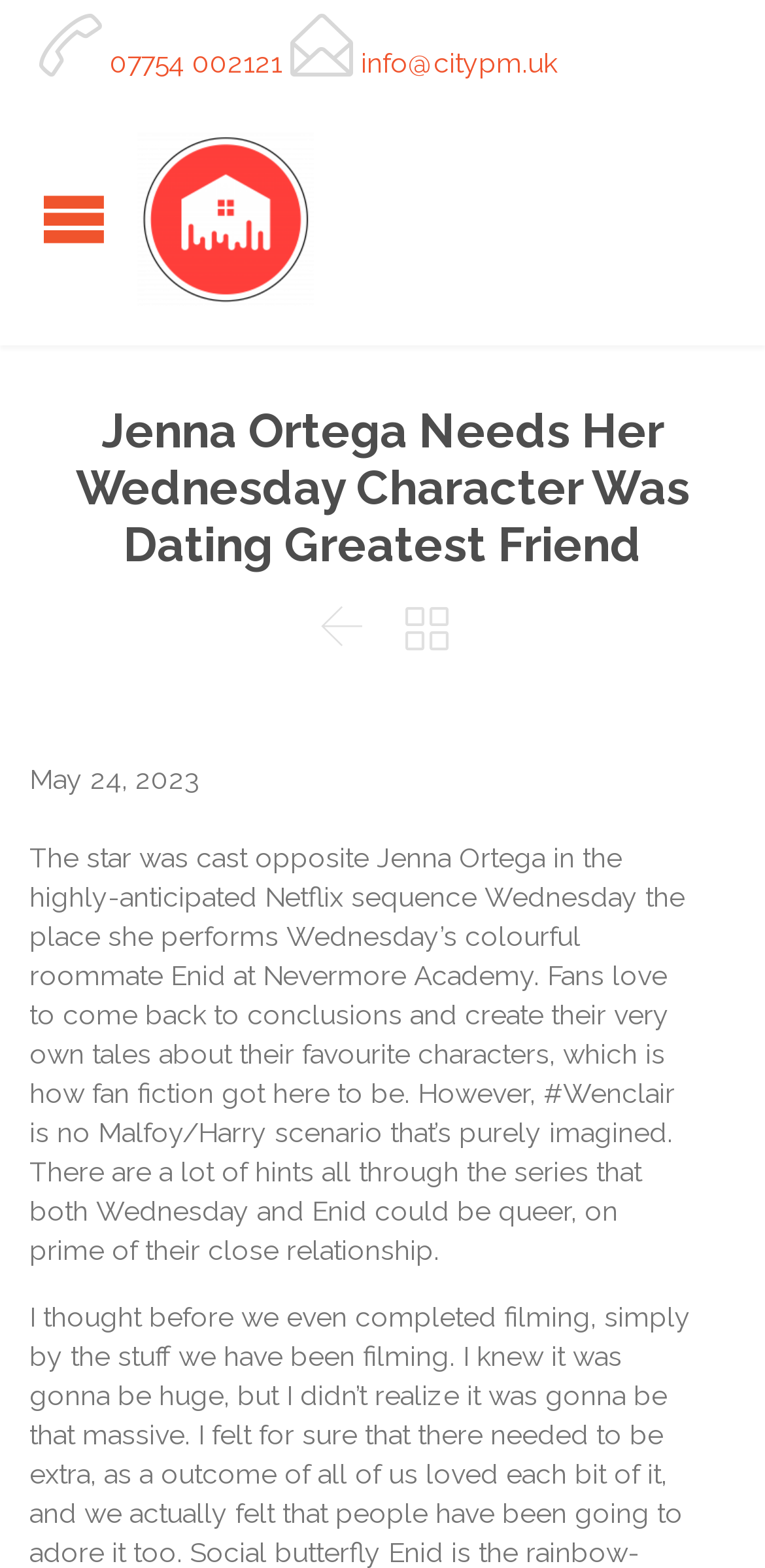Provide your answer in a single word or phrase: 
What is the name of the Netflix series mentioned?

Wednesday